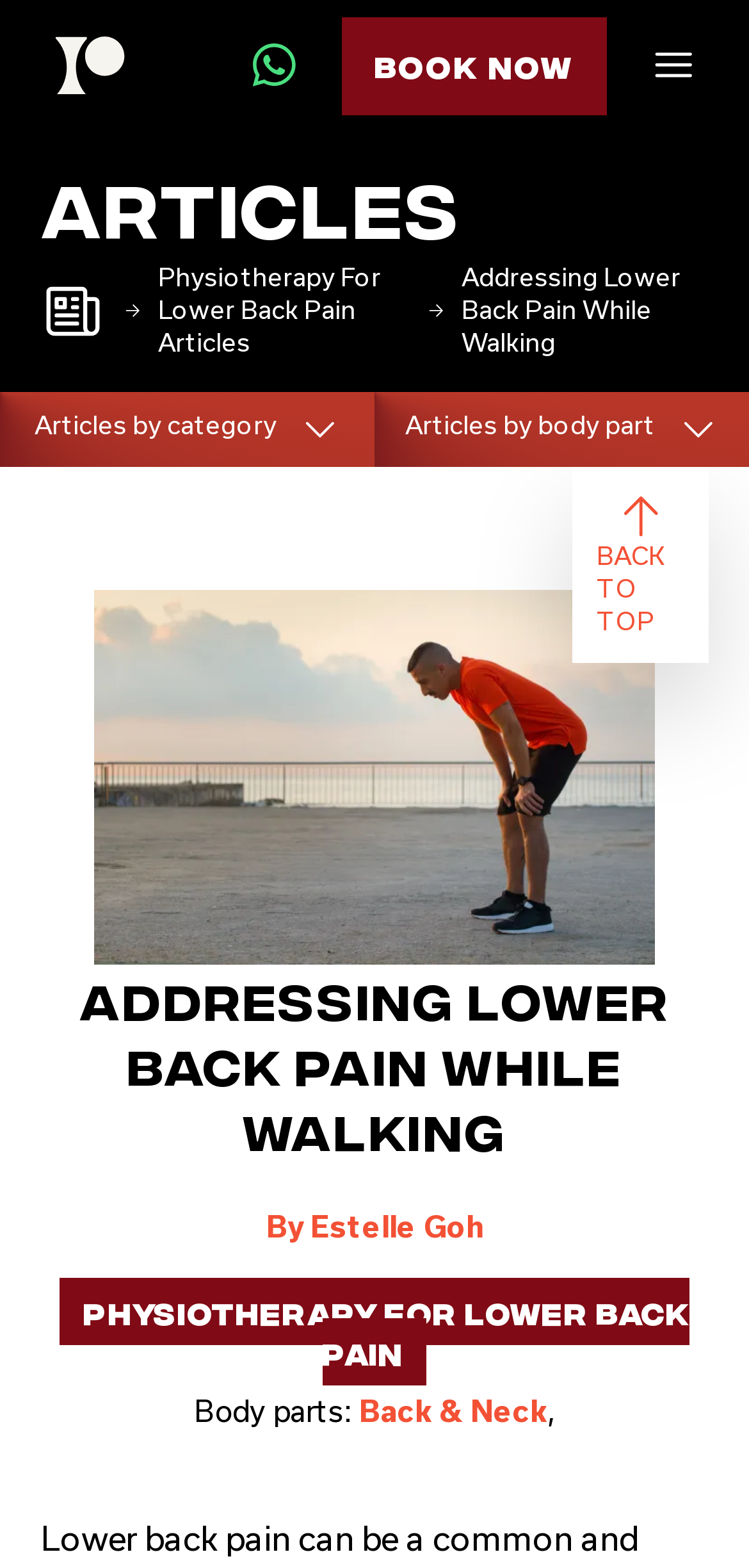Pinpoint the bounding box coordinates of the clickable area necessary to execute the following instruction: "View physiotherapy for lower back pain articles". The coordinates should be given as four float numbers between 0 and 1, namely [left, top, right, bottom].

[0.211, 0.167, 0.547, 0.229]